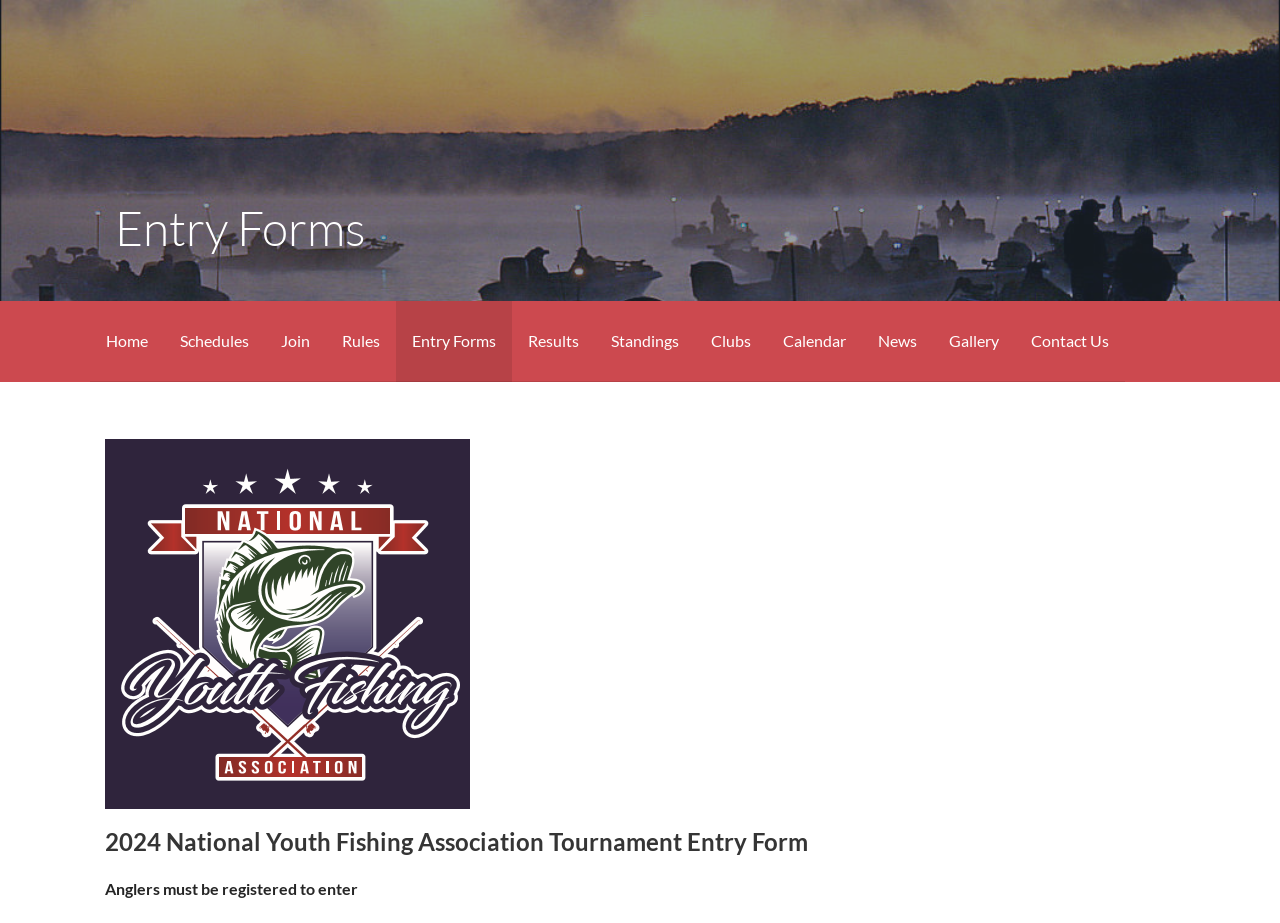Please identify the bounding box coordinates of the element's region that needs to be clicked to fulfill the following instruction: "go to home page". The bounding box coordinates should consist of four float numbers between 0 and 1, i.e., [left, top, right, bottom].

[0.07, 0.326, 0.128, 0.414]